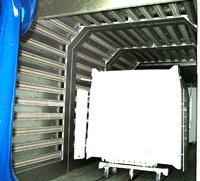Provide a comprehensive description of the image.

The image depicts a Tow Line Trolley Oven, a specialized piece of equipment used in industrial heating processes. This oven is designed to work in conjunction with in-floor tow line or trolley conveyors, typically utilized for processing large items such as automobiles or large furniture. The interior of the oven features a series of horizontal racks or rollers, visible in the metallic structure, indicating its capability to efficiently pass items through a controlled heating environment. The bright, uniform white object positioned inside likely represents the type of product being processed, showcasing the oven's functionality in drying, preheating, or boosting applications. The blue elements on the sides suggest a protective or operational feature, enhancing the usability of this energy-efficient electric infrared heating system offered by PROTHERM, LLC.